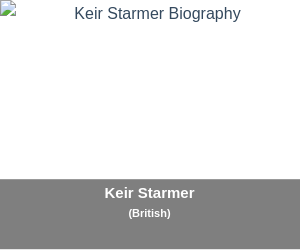Please provide a detailed answer to the question below by examining the image:
What is the purpose of the biography's design?

The layout of the biography emphasizes clarity with a simple and professional design, which is appropriate for informative purposes, suggesting that the biography is intended to provide information about Keir Starmer's life and career.